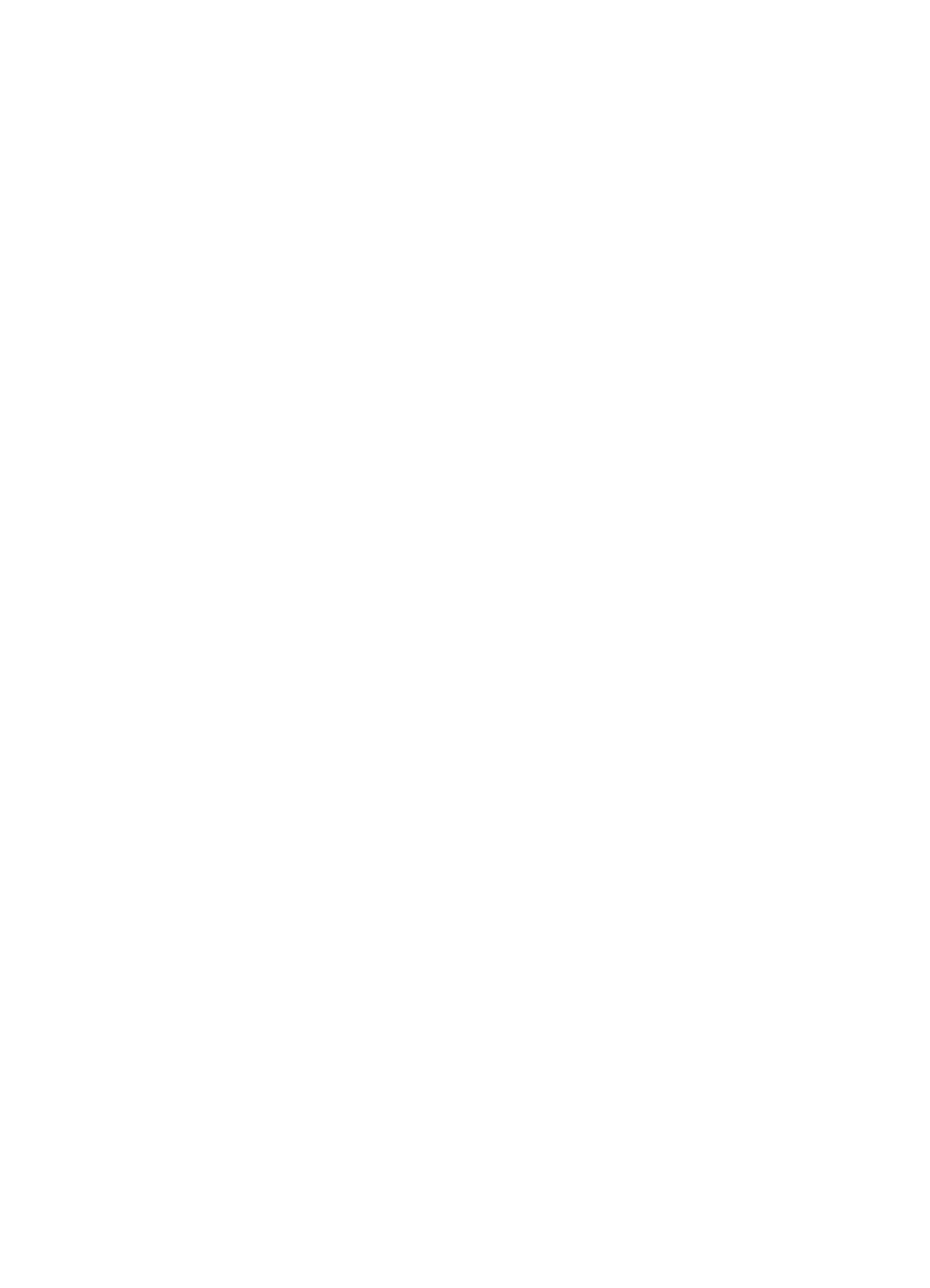What is the copyright year mentioned in the footer?
Using the visual information, respond with a single word or phrase.

2023